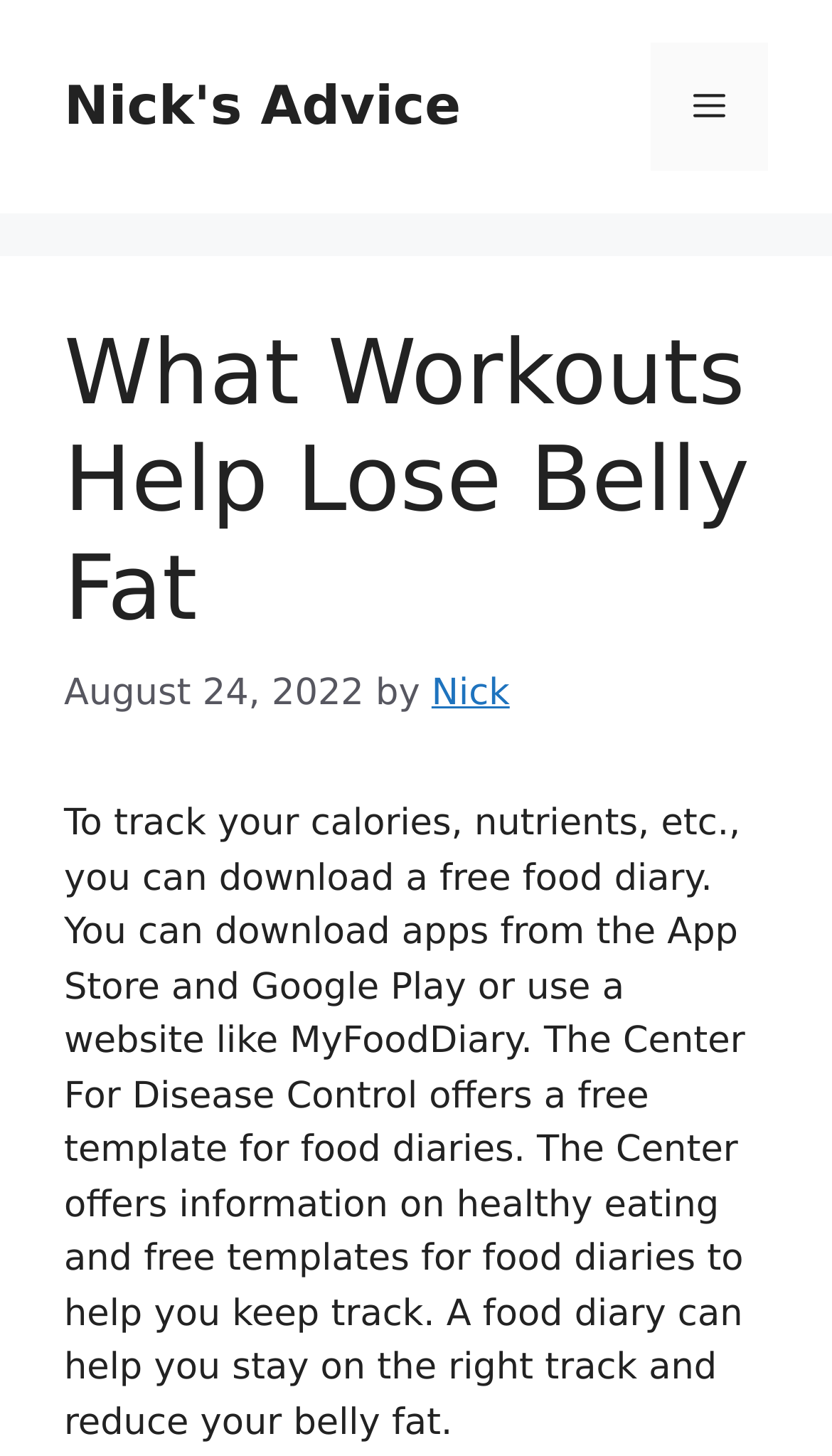What is the purpose of a food diary?
Please use the visual content to give a single word or phrase answer.

To track calories and nutrients